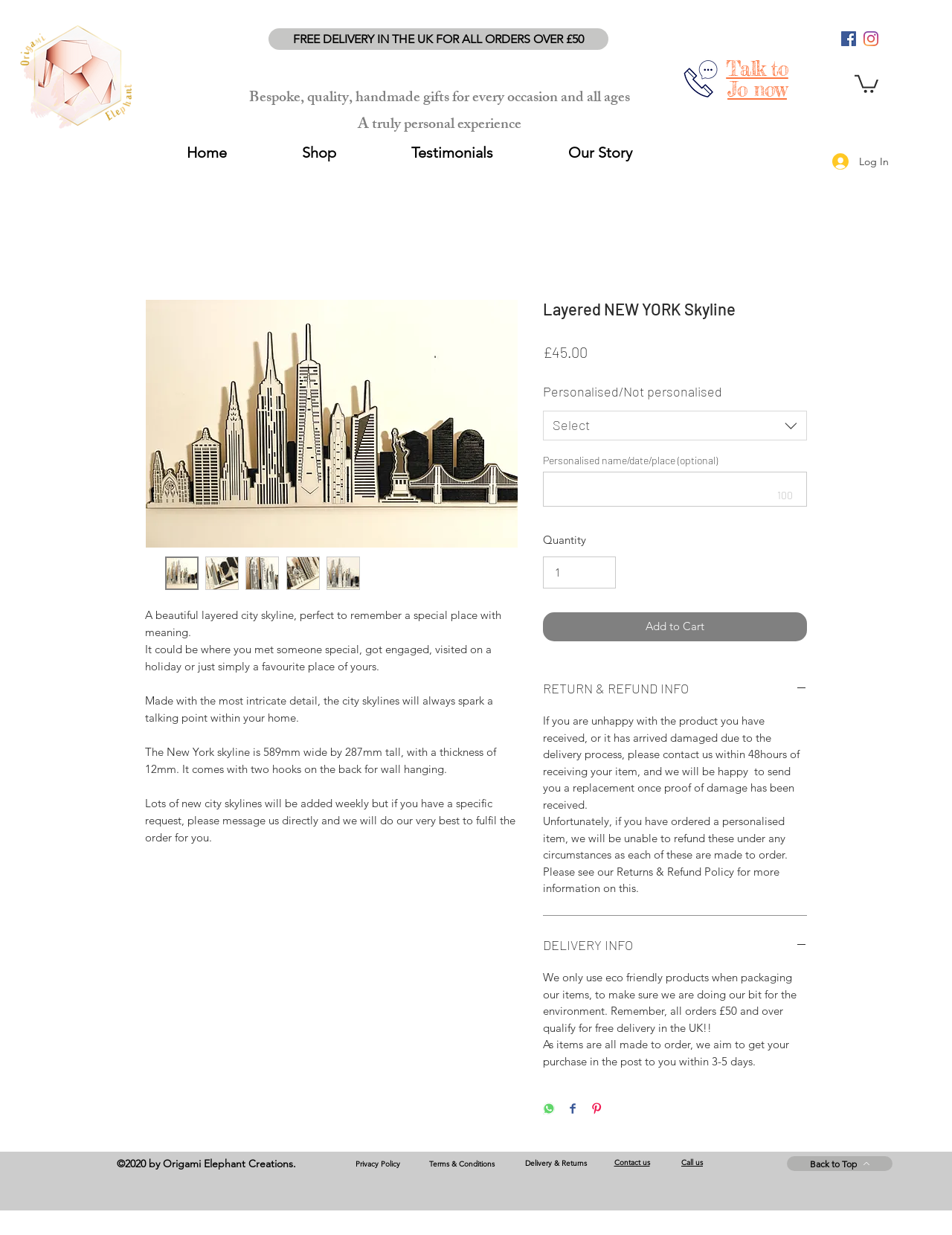Please identify the bounding box coordinates of the element's region that should be clicked to execute the following instruction: "Click the 'Home' link". The bounding box coordinates must be four float numbers between 0 and 1, i.e., [left, top, right, bottom].

[0.188, 0.113, 0.309, 0.134]